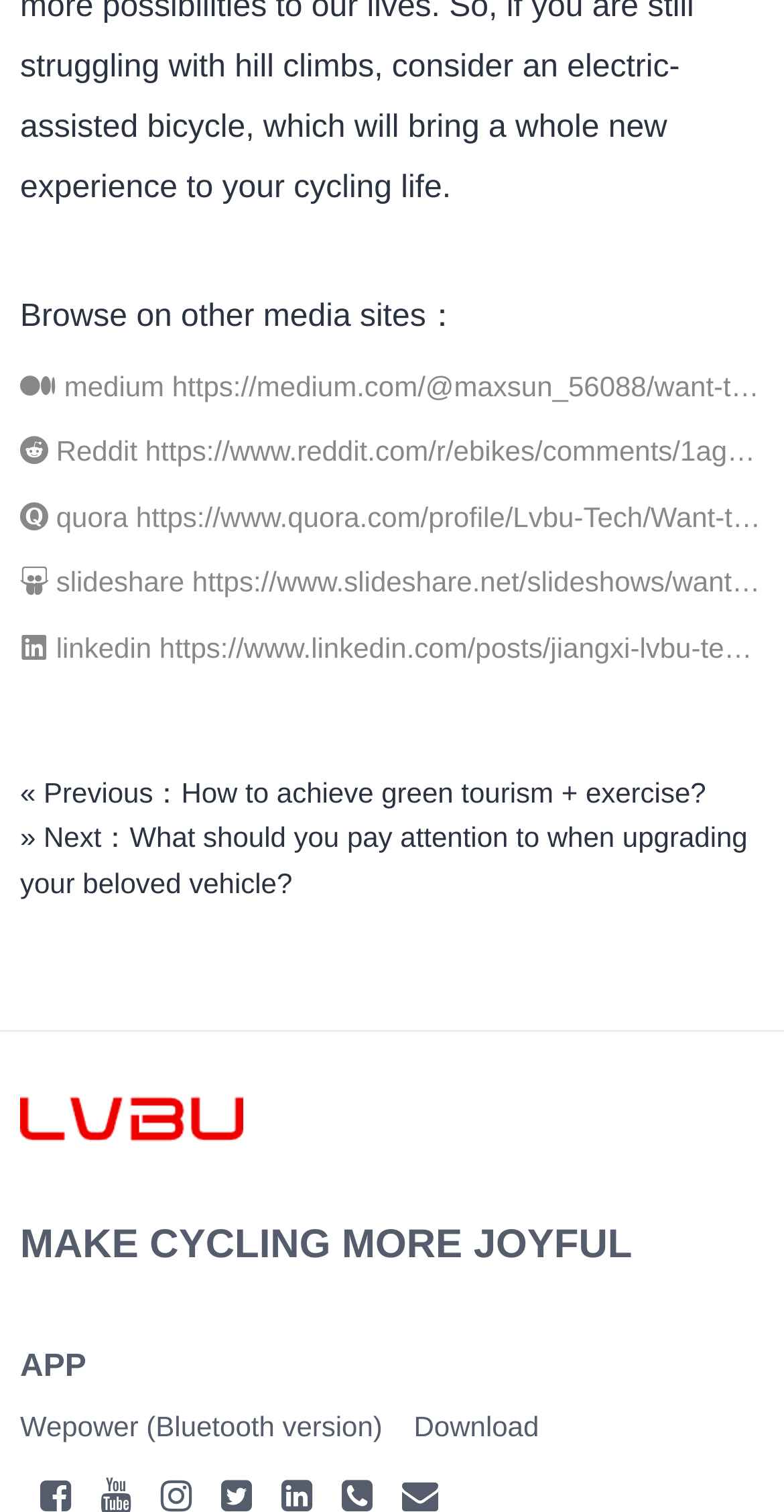Locate the bounding box of the user interface element based on this description: "Wepower (Bluetooth version)".

[0.026, 0.932, 0.488, 0.953]